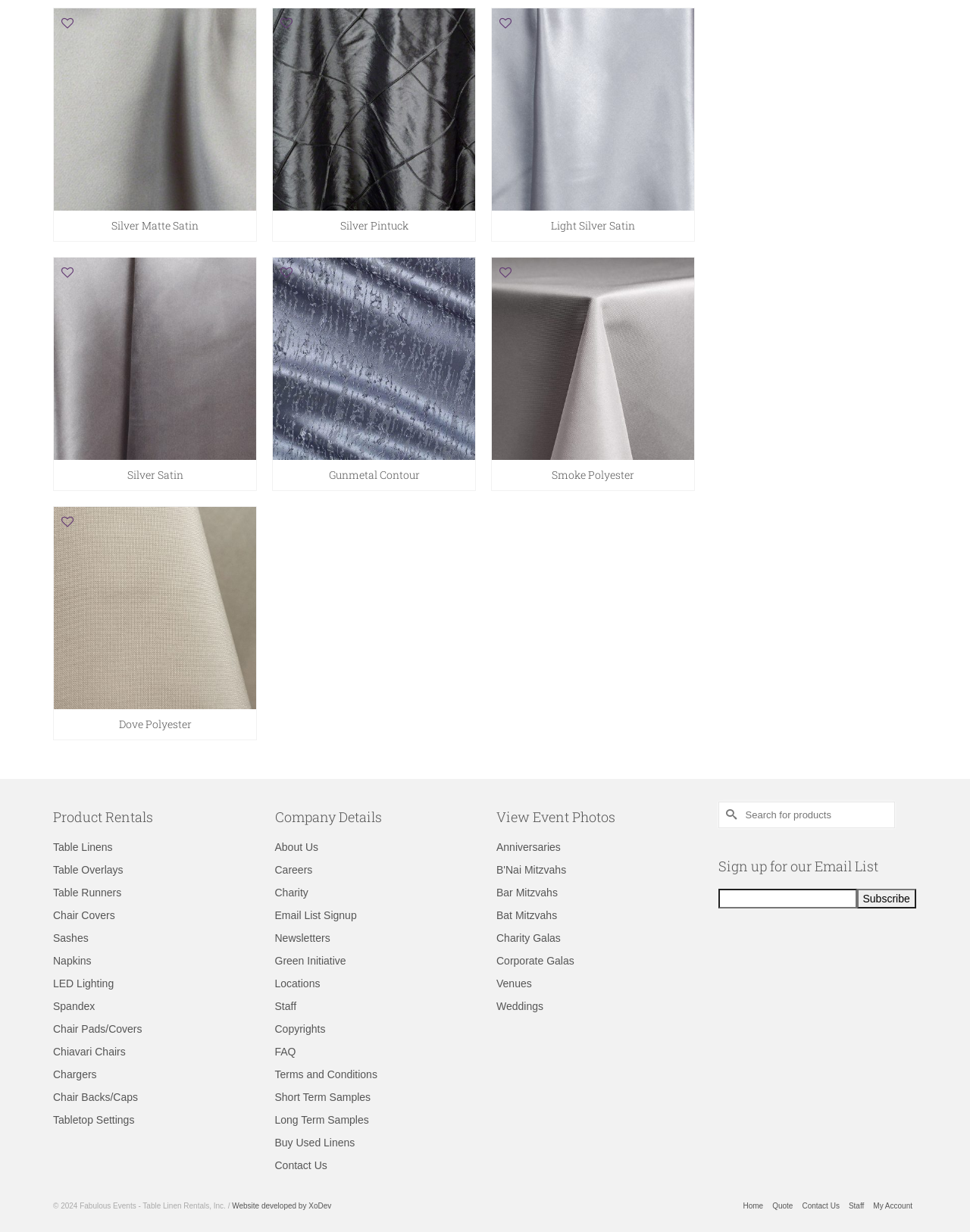Can you specify the bounding box coordinates for the region that should be clicked to fulfill this instruction: "Click on Silver Matte Satin".

[0.055, 0.007, 0.264, 0.171]